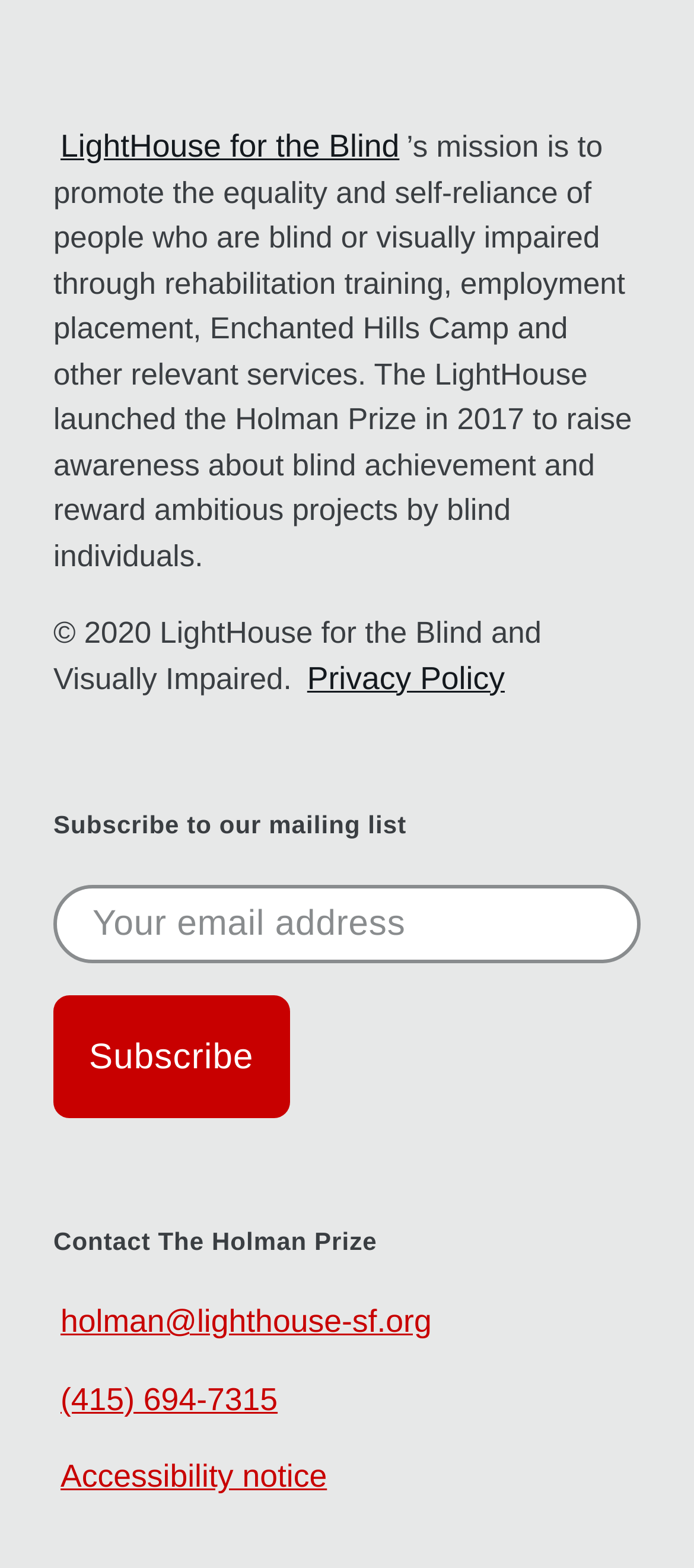Refer to the image and provide an in-depth answer to the question:
What is the organization's mission?

Based on the StaticText element with the text '’s mission is to promote the equality and self-reliance of people who are blind or visually impaired through rehabilitation training, employment placement, Enchanted Hills Camp and other relevant services.', I can infer that the organization's mission is to promote equality and self-reliance.